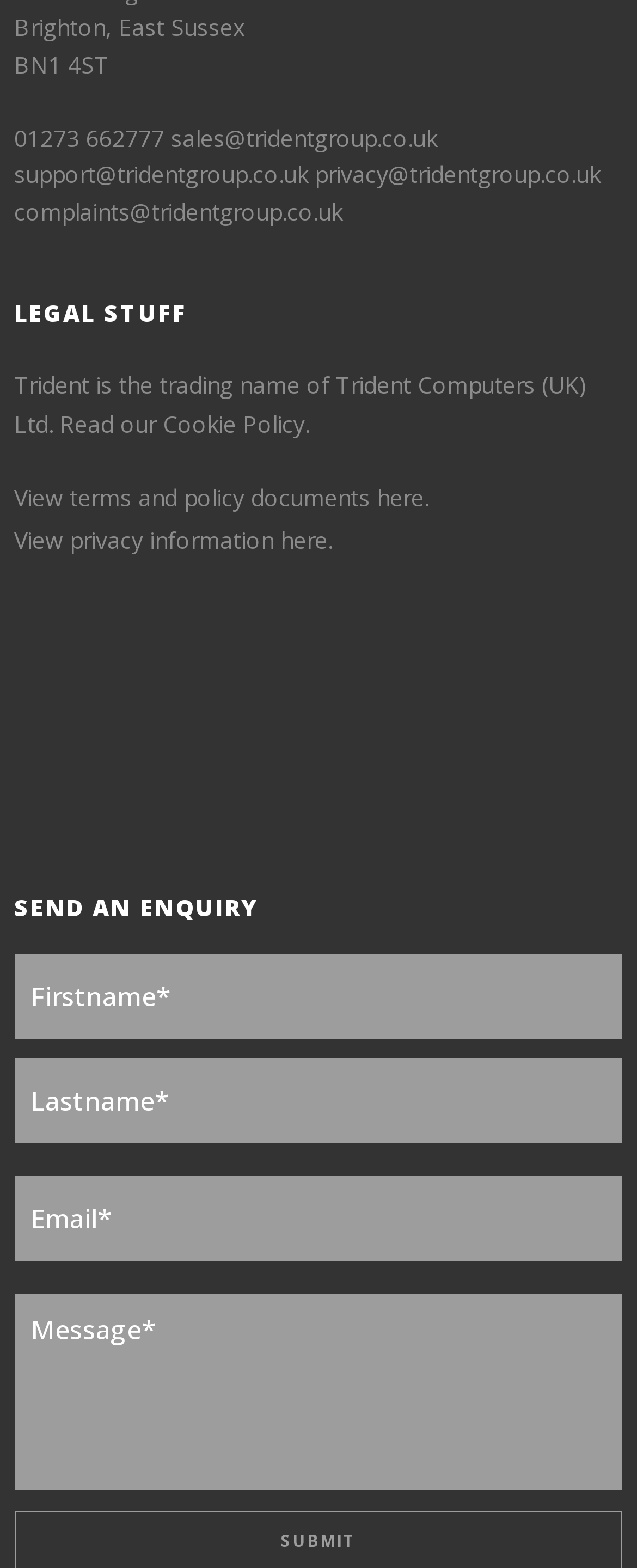Carefully observe the image and respond to the question with a detailed answer:
What is the phone number of Trident Group?

I found the phone number of Trident Group by looking at the link elements on the webpage, which mentions '01273 662777'.